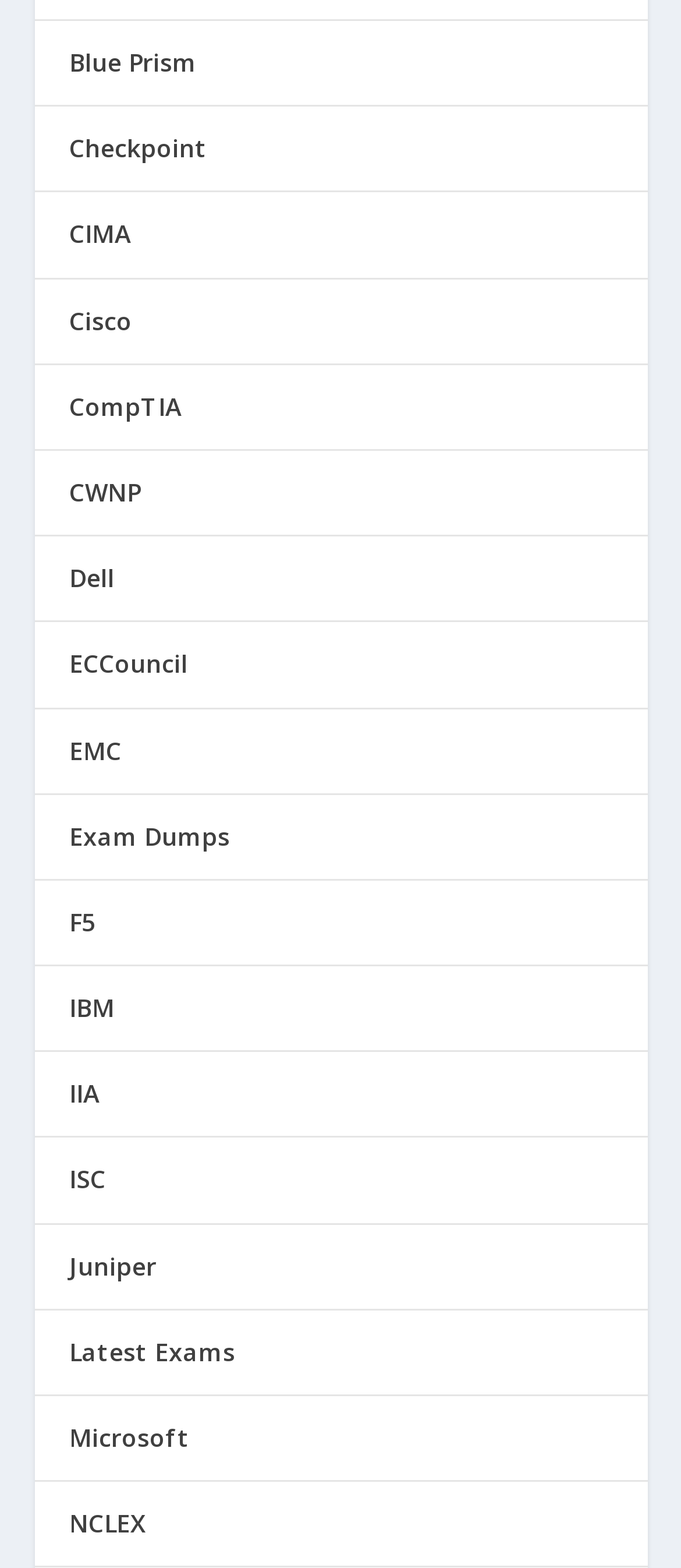Please locate the bounding box coordinates of the region I need to click to follow this instruction: "View all artworks".

None